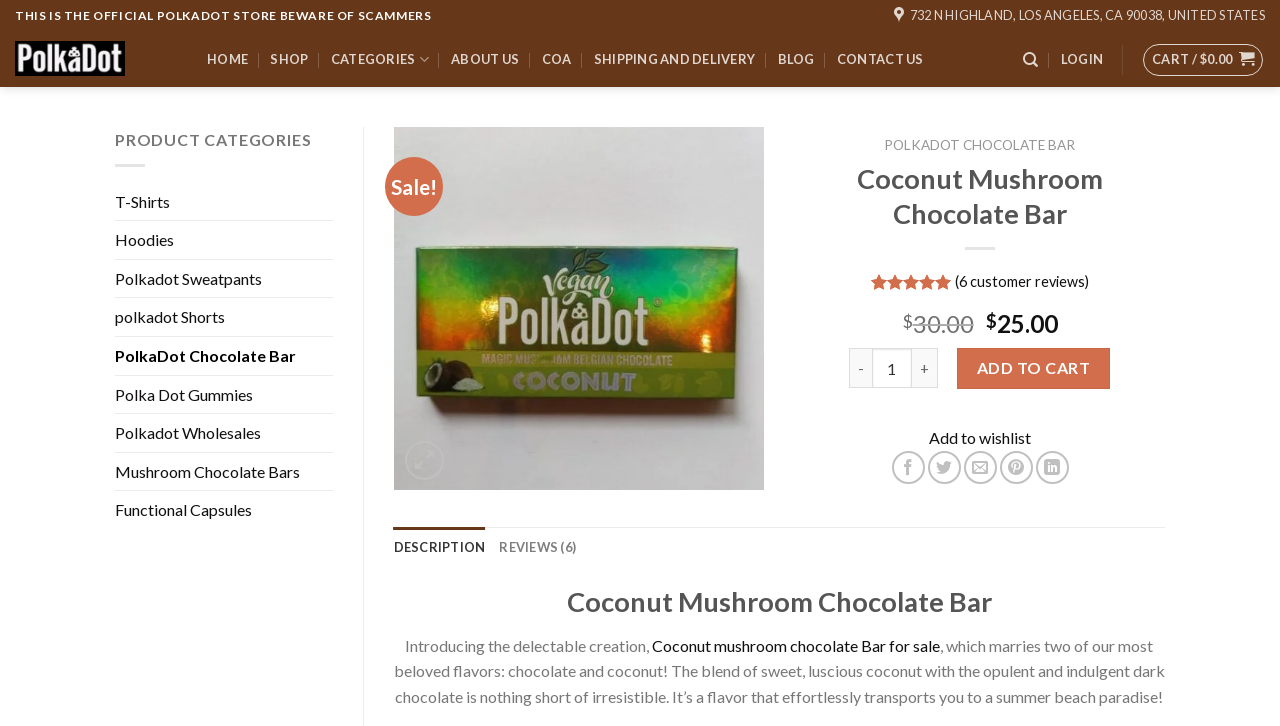What is the original price of the Coconut Mushroom Chocolate Bar?
Could you answer the question in a detailed manner, providing as much information as possible?

The original price of the Coconut Mushroom Chocolate Bar can be found in the product details section, where it is stated as 'Original price was: $30.00.'